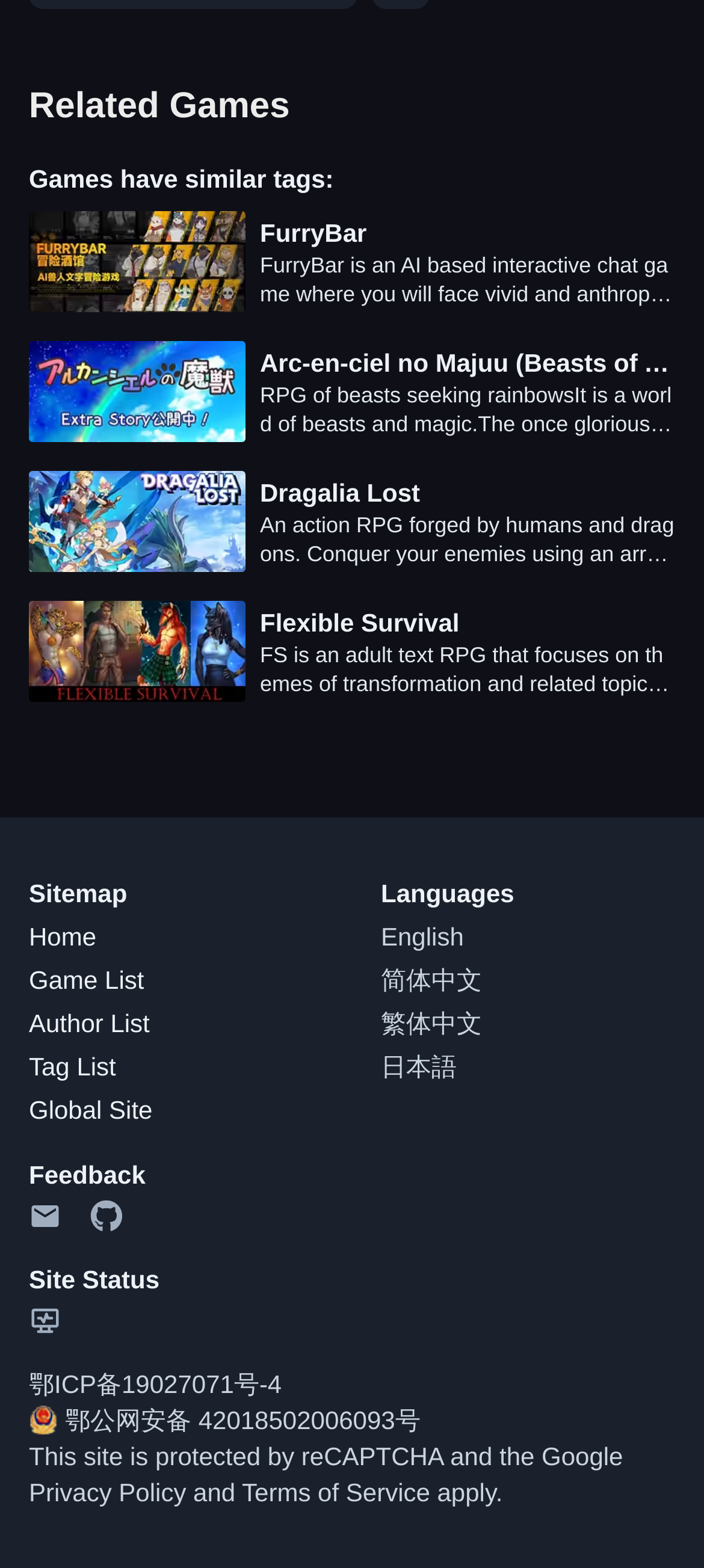How many languages are supported by the website?
Give a one-word or short phrase answer based on the image.

4